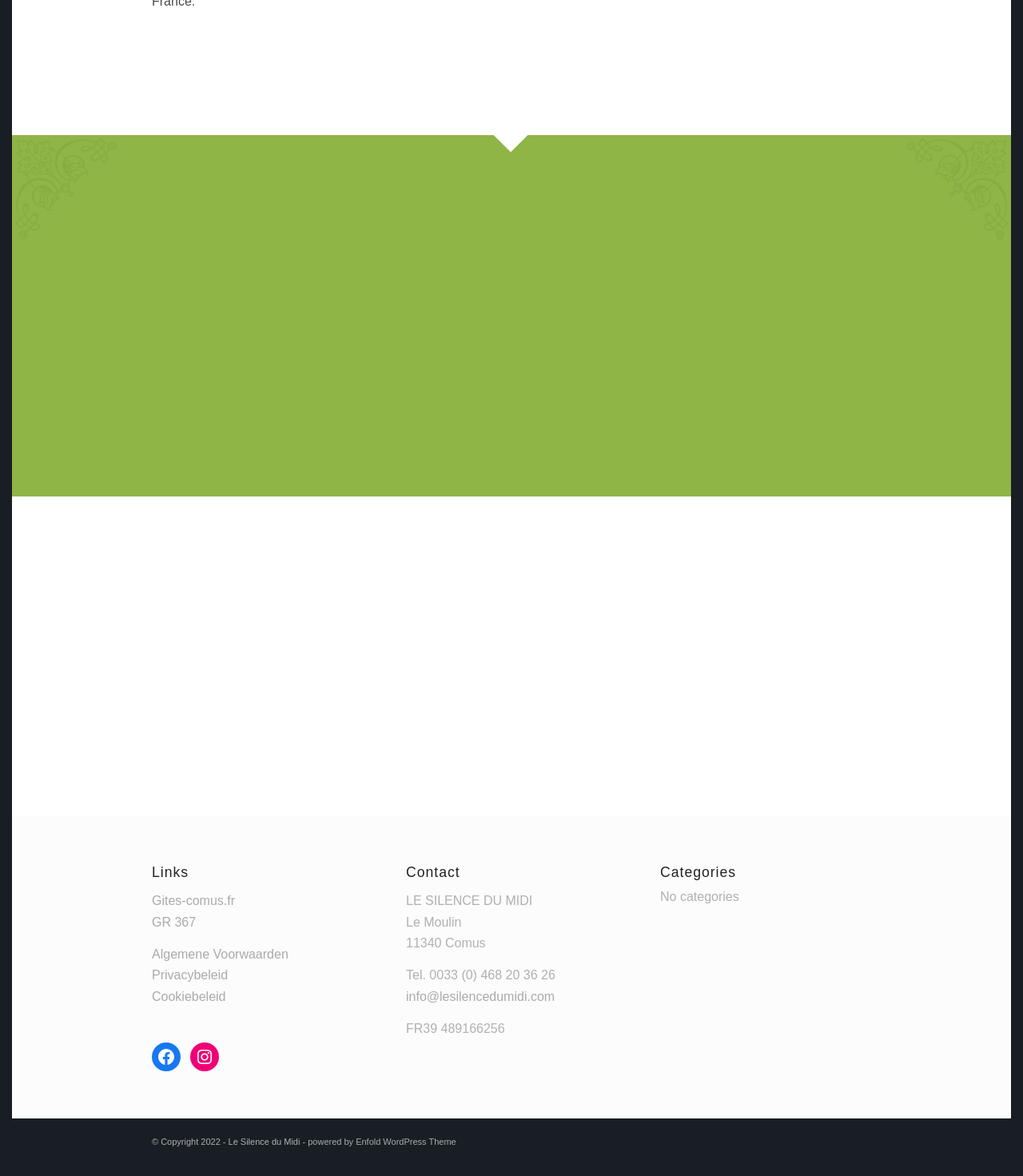Please find the bounding box coordinates of the section that needs to be clicked to achieve this instruction: "Explore Gites-comus.fr".

[0.148, 0.76, 0.23, 0.772]